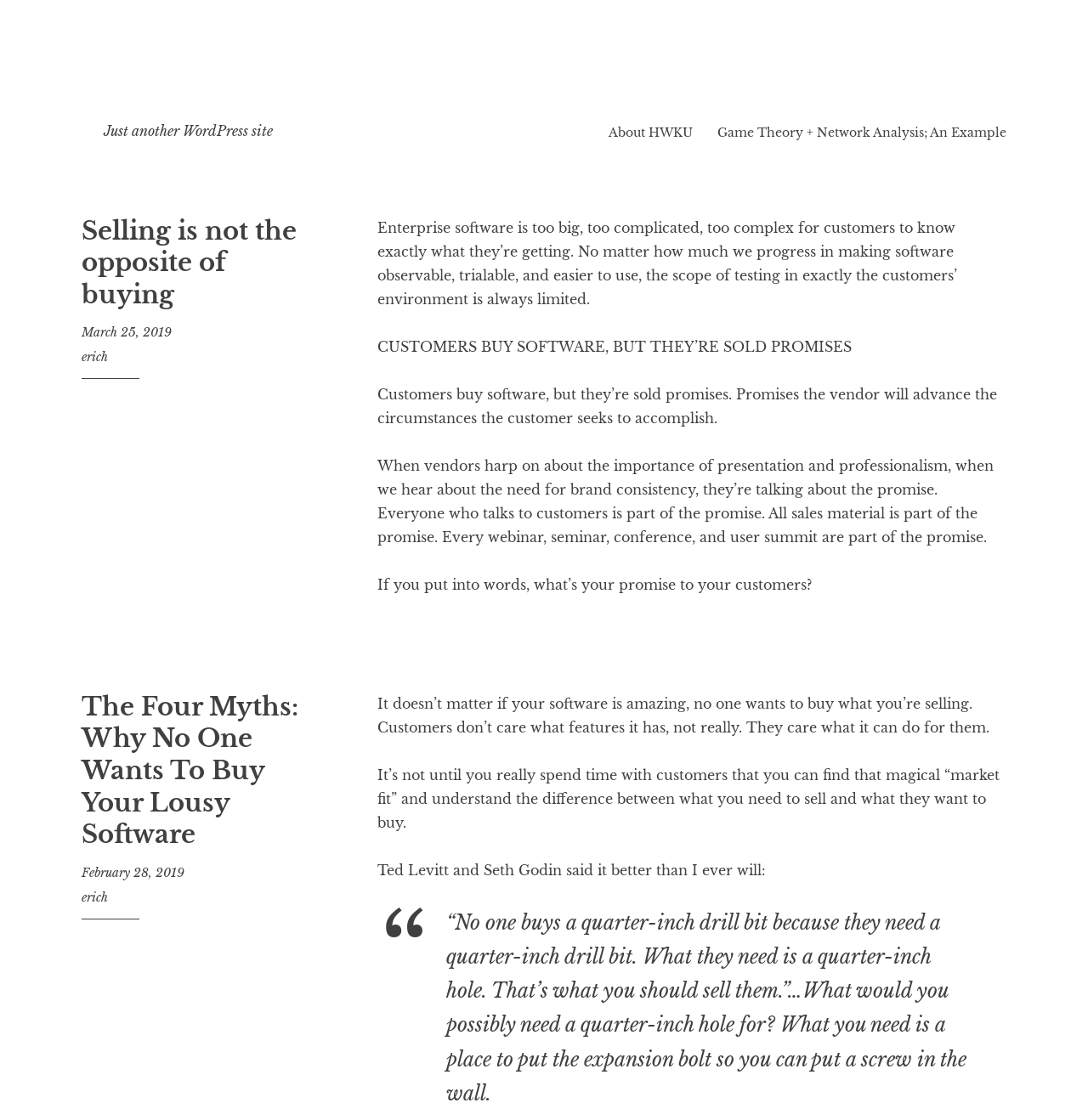Locate the bounding box coordinates of the element's region that should be clicked to carry out the following instruction: "Click on 'About HWKU'". The coordinates need to be four float numbers between 0 and 1, i.e., [left, top, right, bottom].

[0.559, 0.111, 0.637, 0.125]